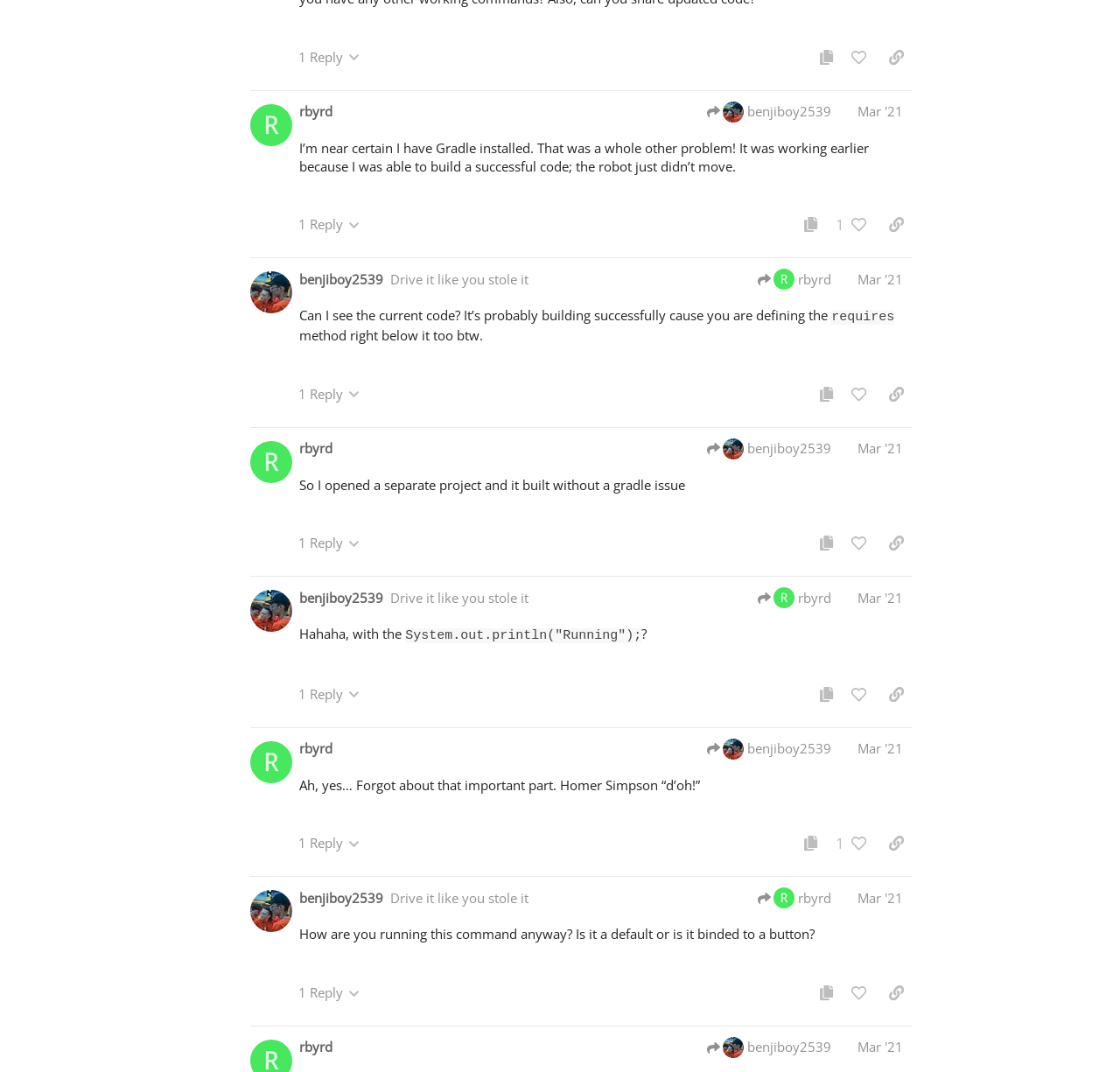Kindly provide the bounding box coordinates of the section you need to click on to fulfill the given instruction: "like this post".

[0.752, 0.04, 0.781, 0.067]